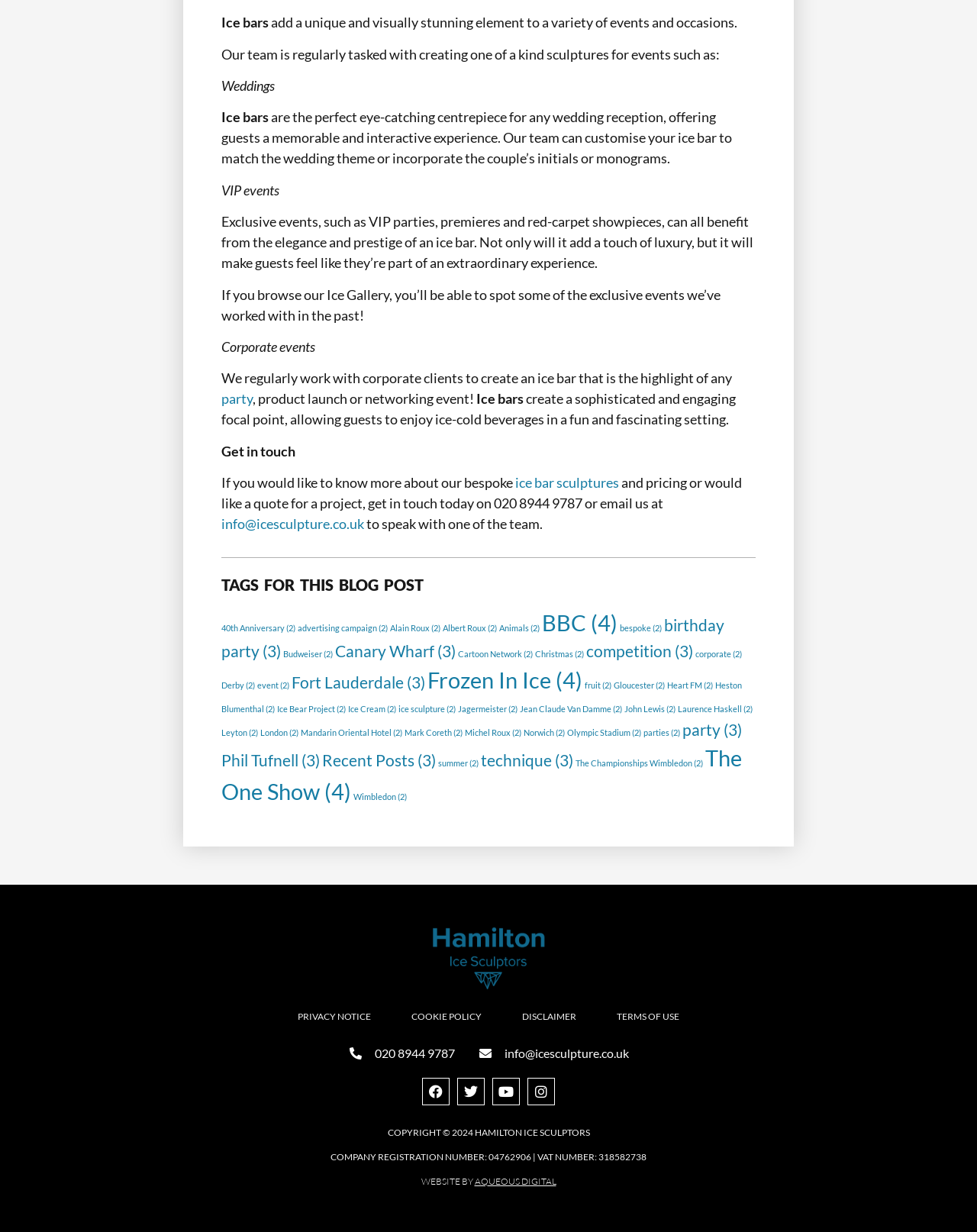Please locate the bounding box coordinates for the element that should be clicked to achieve the following instruction: "contact via 'info@icesculpture.co.uk'". Ensure the coordinates are given as four float numbers between 0 and 1, i.e., [left, top, right, bottom].

[0.227, 0.418, 0.373, 0.432]